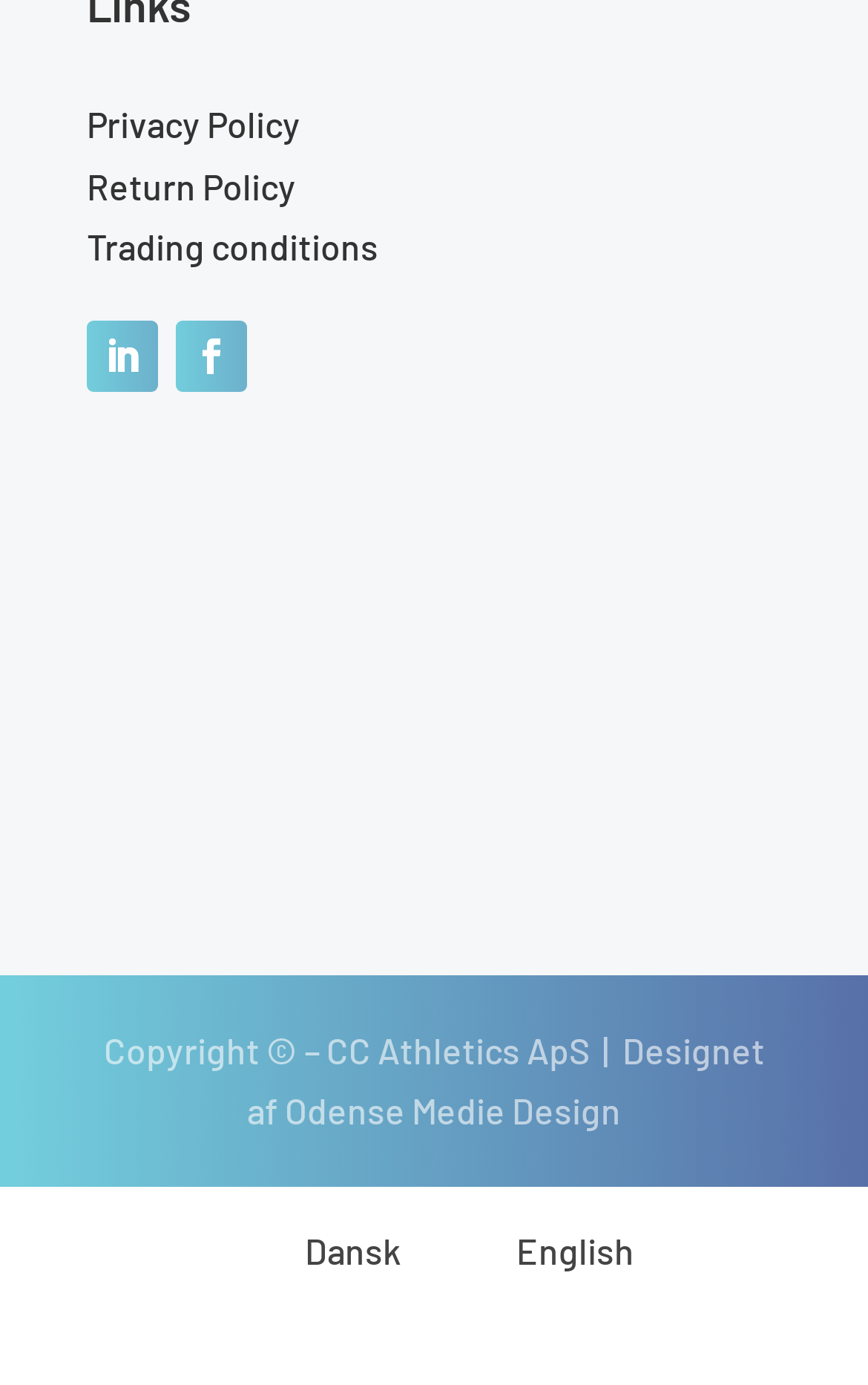What is the purpose of the links at the top?
Carefully analyze the image and provide a detailed answer to the question.

The links at the top of the webpage, including 'Privacy Policy', 'Return Policy', and 'Trading conditions', suggest that they provide information about the website's policies and conditions.